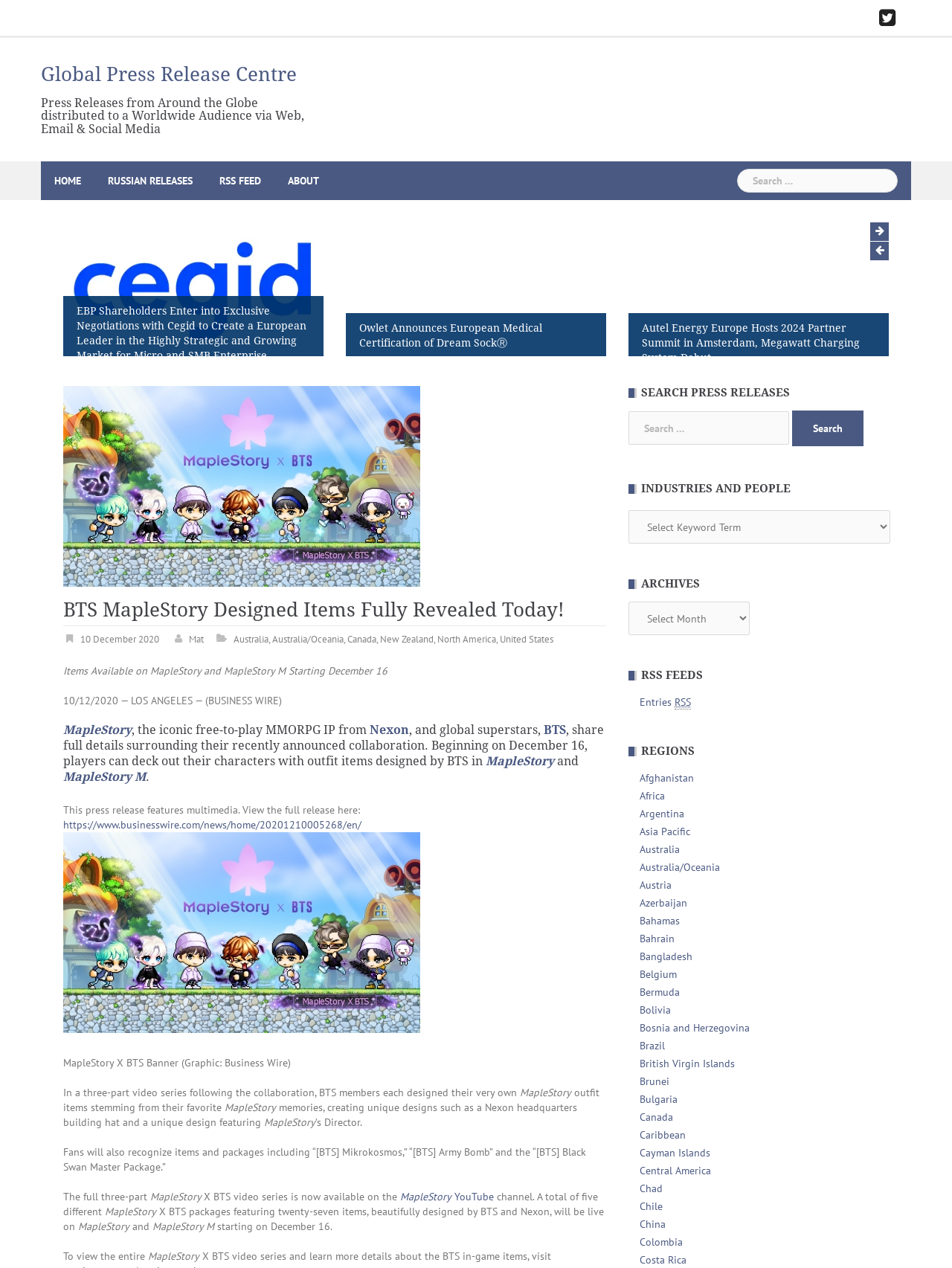What is the name of the MMORPG IP mentioned in the article?
Answer the question with a single word or phrase, referring to the image.

MapleStory